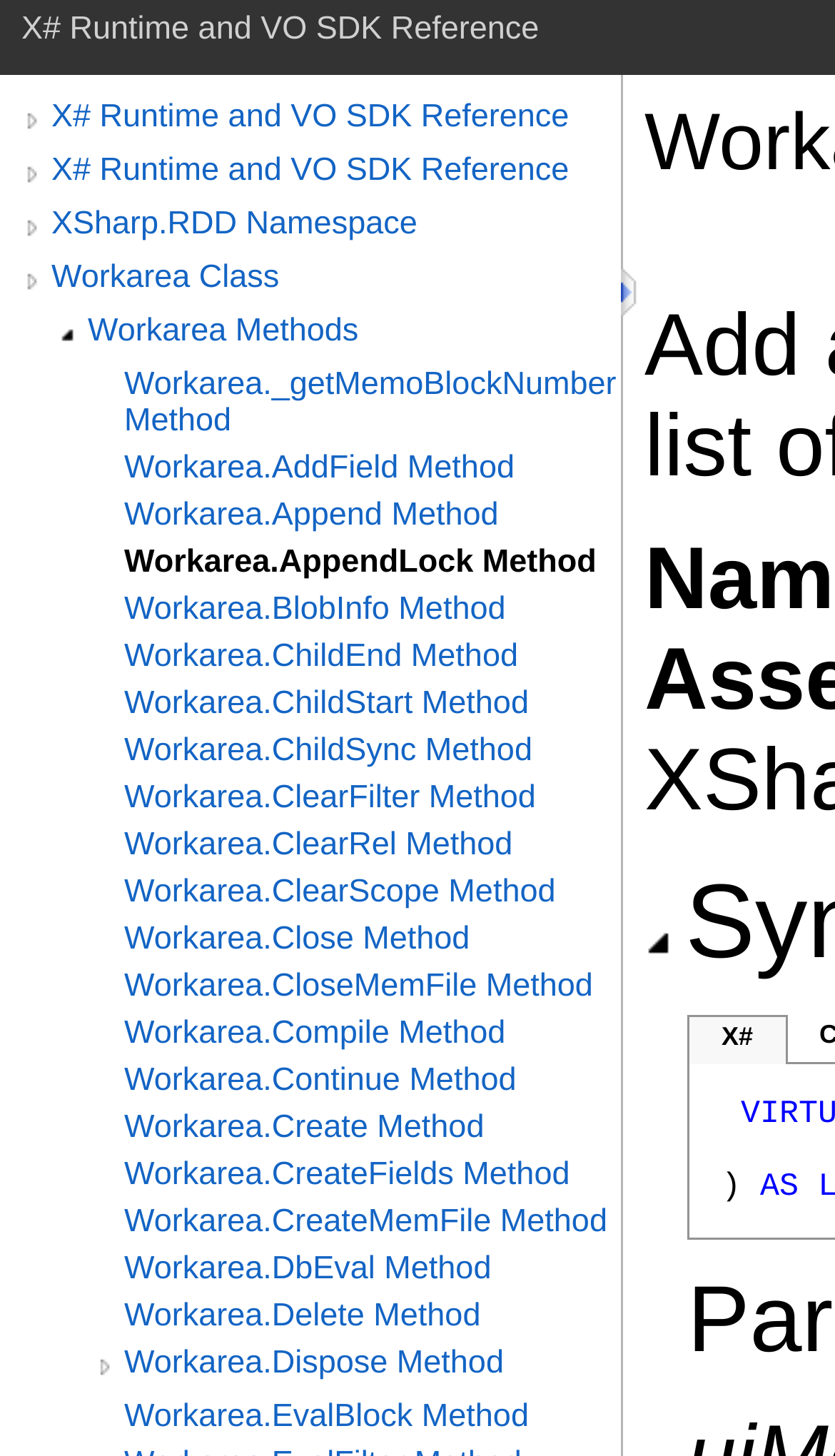Please give a succinct answer using a single word or phrase:
What is the parent class of the AppendLock method?

Workarea